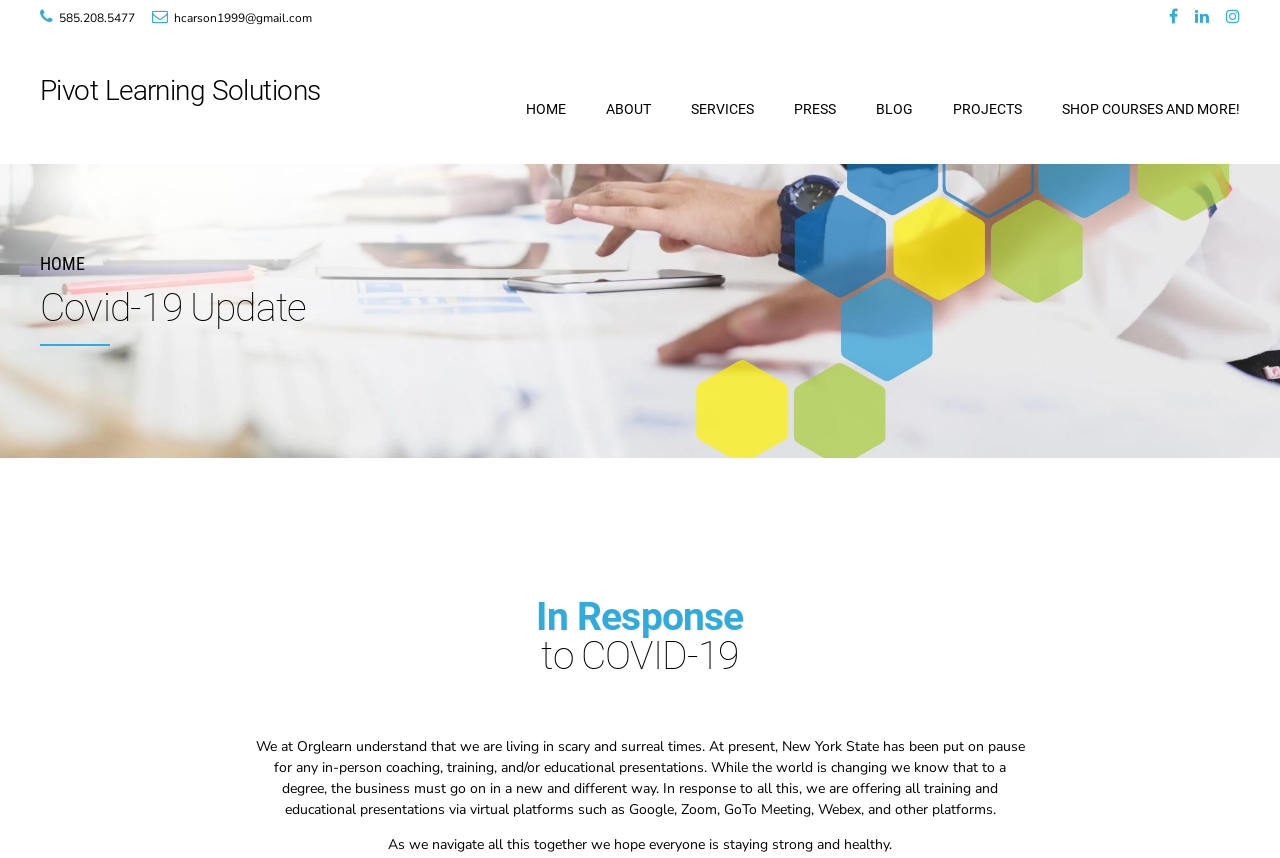What is the purpose of the Covid-19 update?
Refer to the image and give a detailed answer to the query.

I inferred the purpose of the Covid-19 update by reading the text on the webpage, which states that in response to Covid-19, the company is offering all training and educational presentations via virtual platforms.